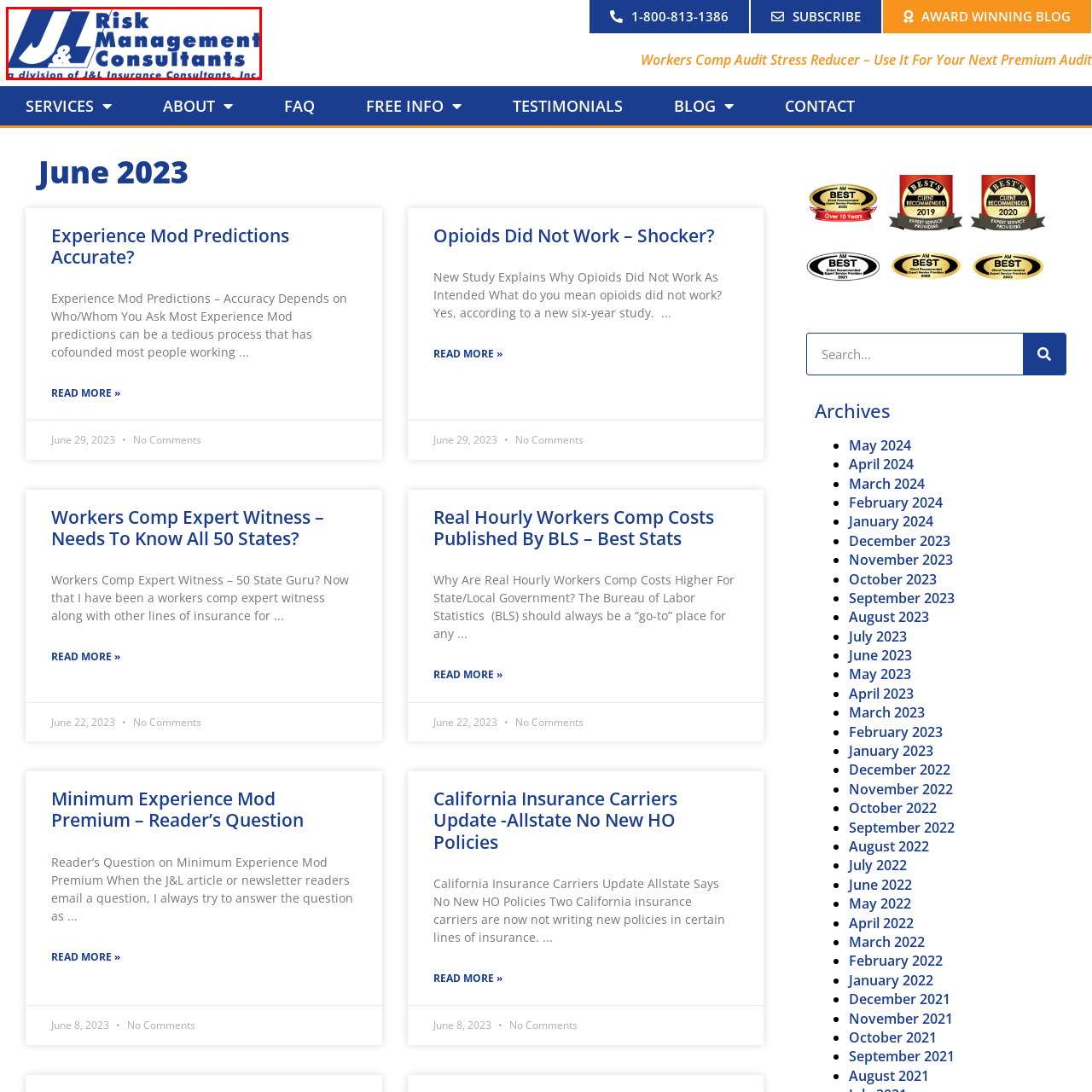What industry does the logo convey authority in?
Focus on the area within the red boundary in the image and answer the question with one word or a short phrase.

Risk management and consulting